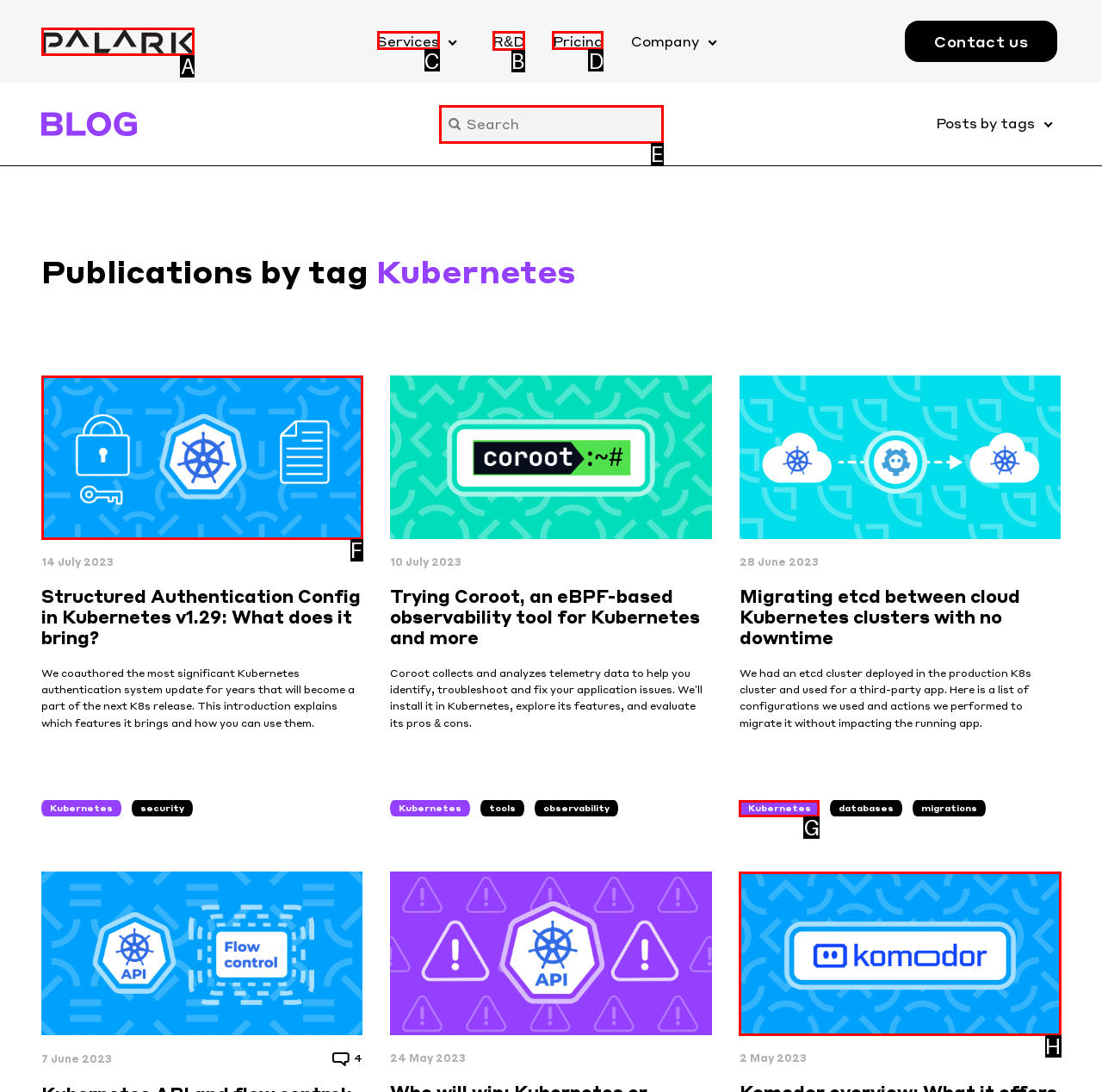Choose the HTML element to click for this instruction: Click on the 'R&D' link Answer with the letter of the correct choice from the given options.

B